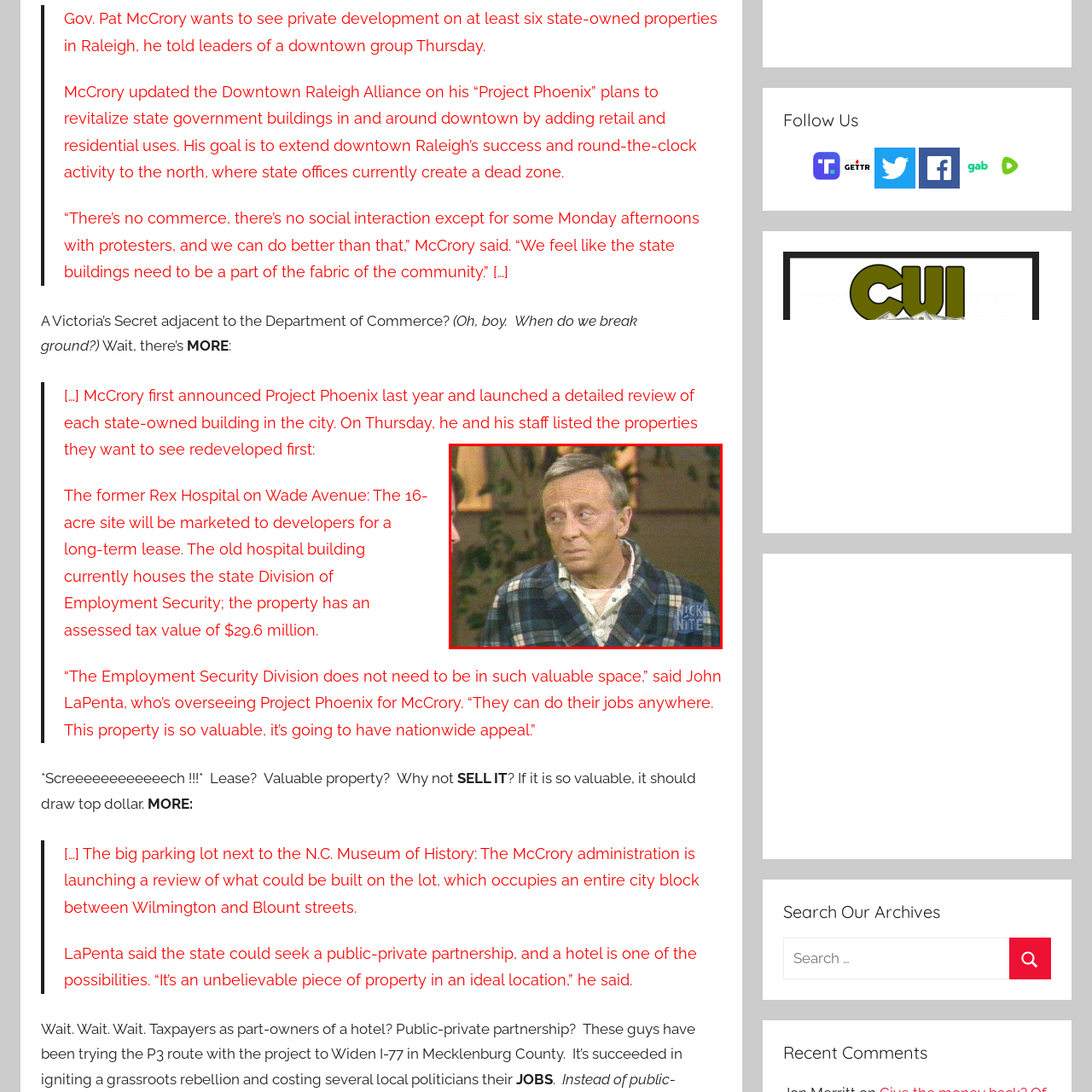Focus on the highlighted area in red, Is the scene from a narrative that focuses on action? Answer using a single word or phrase.

No